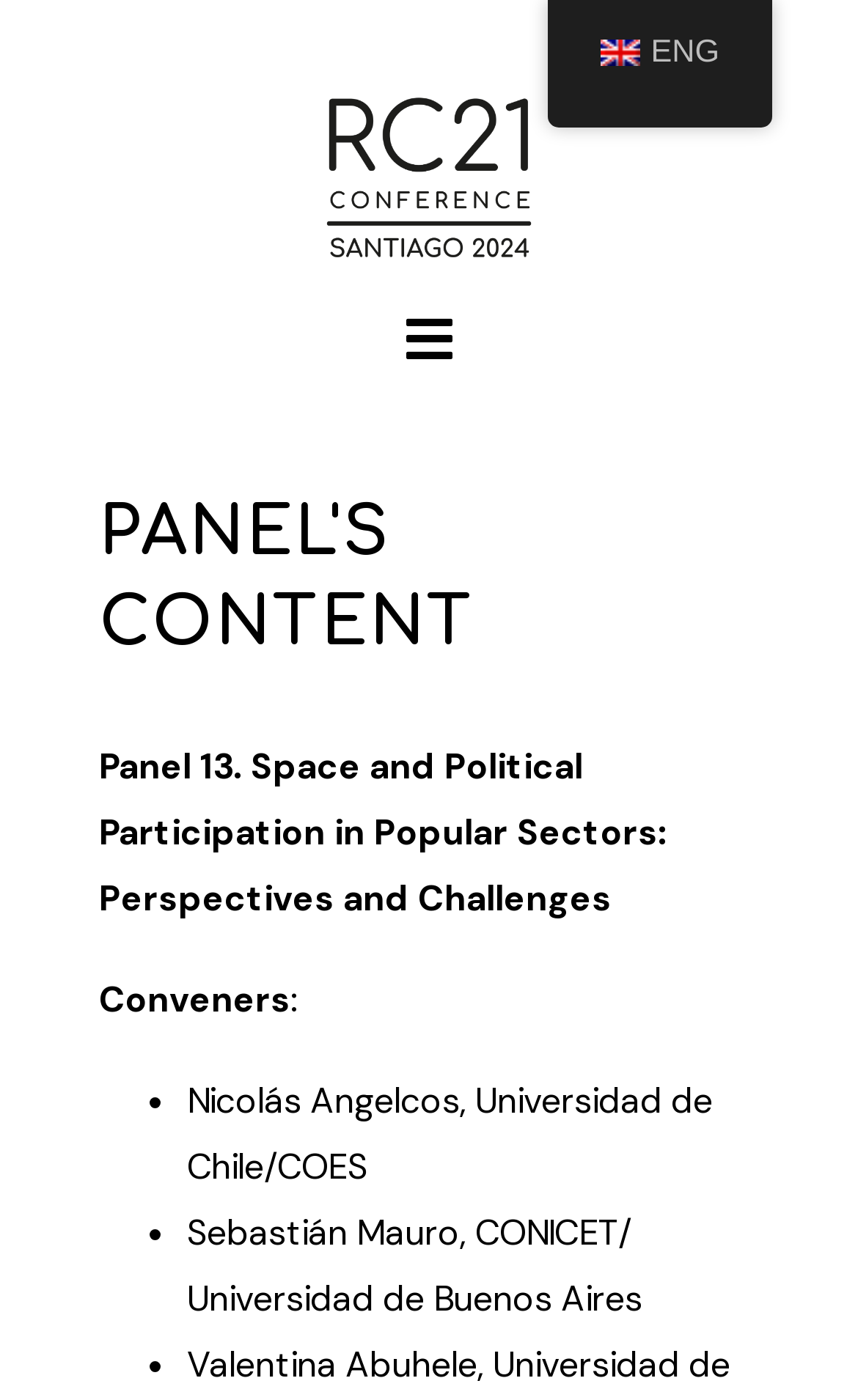Please find the bounding box for the UI element described by: "ENG ENG ES".

[0.638, 0.0, 0.9, 0.091]